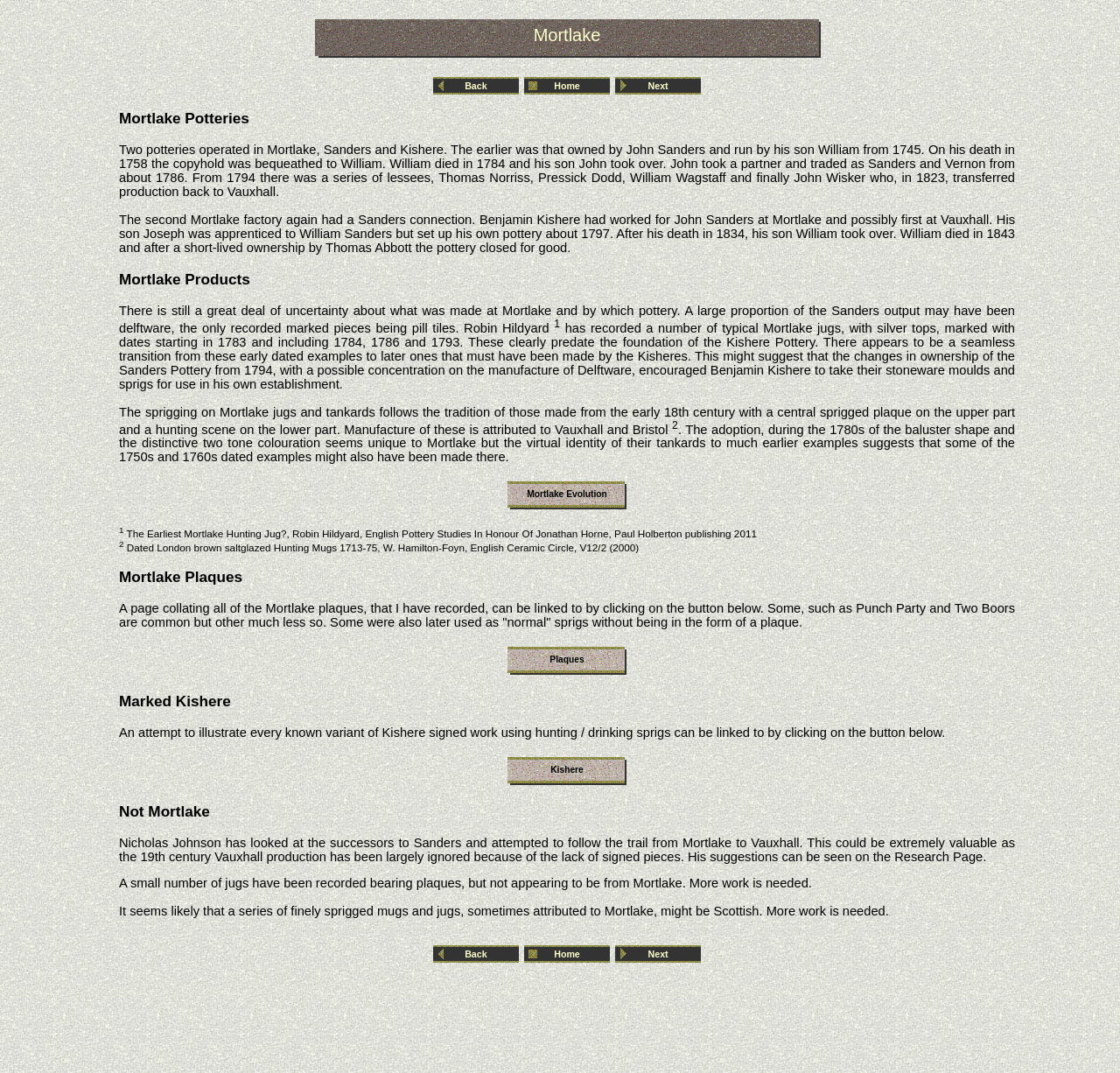Please analyze the image and provide a thorough answer to the question:
What is the topic of the 'Research Page'?

The text 'Nicholas Johnson has looked at the successors to Sanders and attempted to follow the trail from Mortlake to Vauxhall. This could be extremely valuable as the 19th century Vauxhall production has been largely ignored because of the lack of signed pieces. His suggestions can be seen on the Research Page.' suggests that the 'Research Page' is about the successors to Sanders.